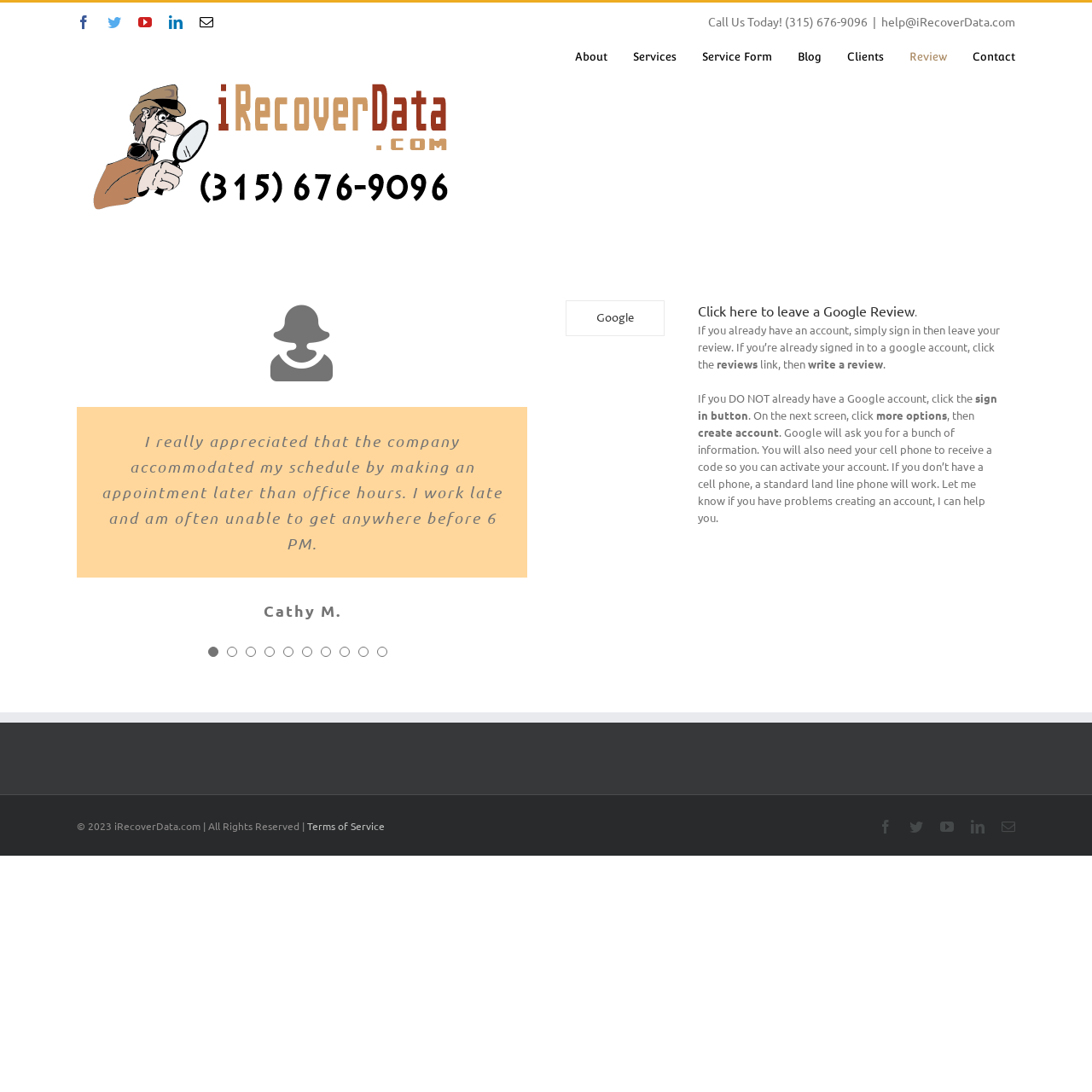Determine the bounding box coordinates of the clickable element necessary to fulfill the instruction: "Leave a Google Review". Provide the coordinates as four float numbers within the 0 to 1 range, i.e., [left, top, right, bottom].

[0.639, 0.279, 0.838, 0.292]